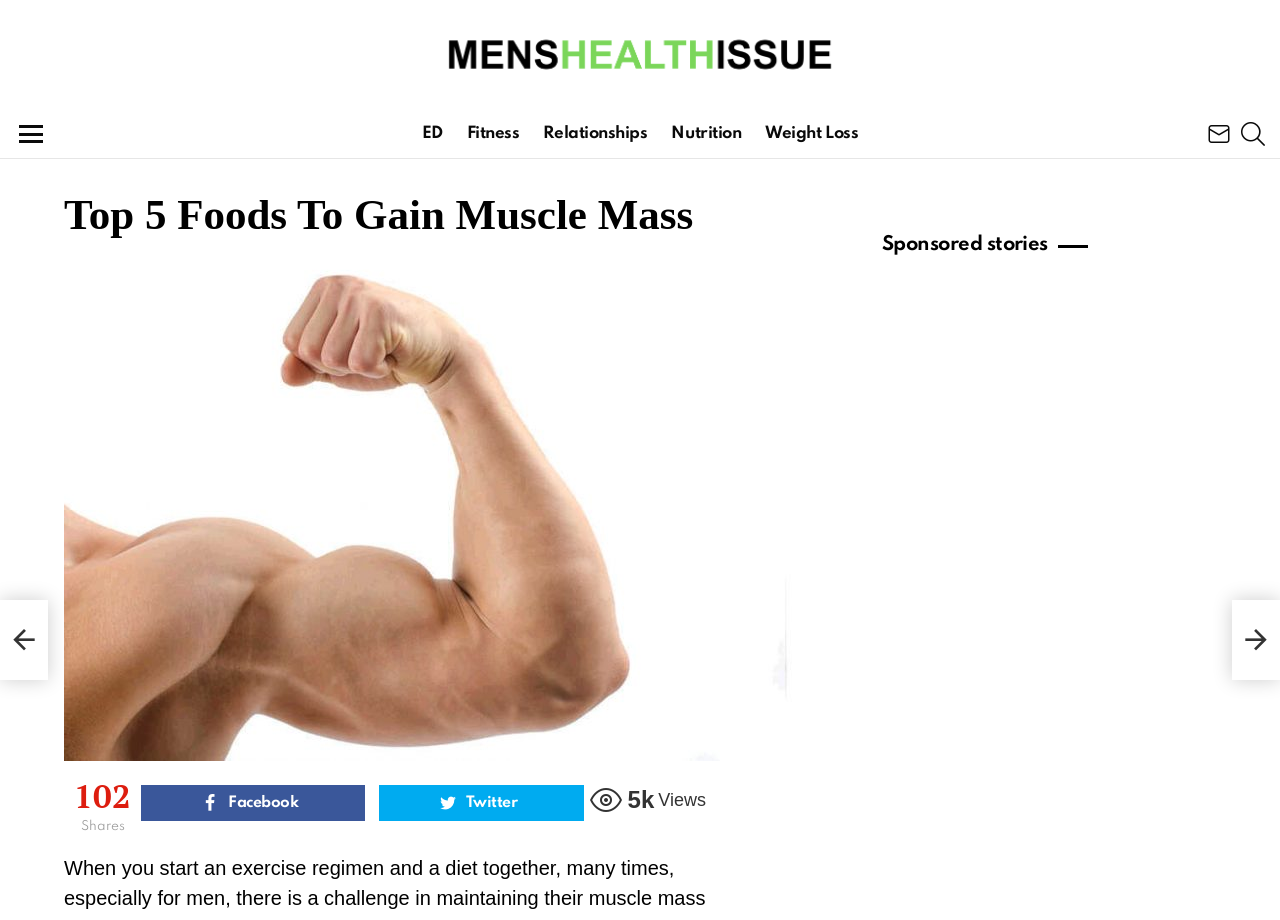Select the bounding box coordinates of the element I need to click to carry out the following instruction: "Click on the 'Fitness' category".

[0.357, 0.129, 0.414, 0.162]